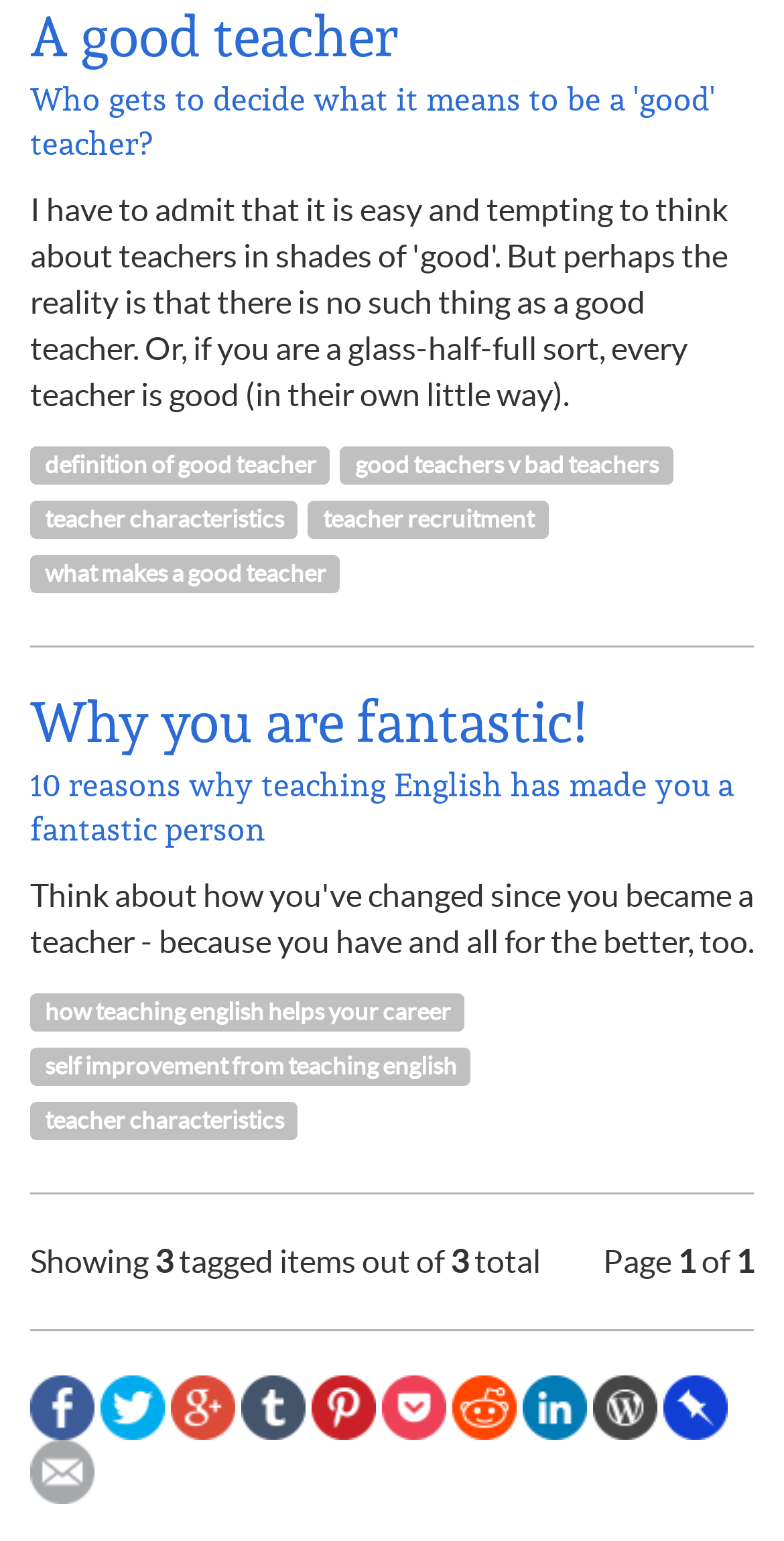What is the topic of the first heading?
Provide a comprehensive and detailed answer to the question.

The first heading on the webpage is 'A good teacher', which suggests that the topic of discussion is related to the qualities or characteristics of a good teacher.